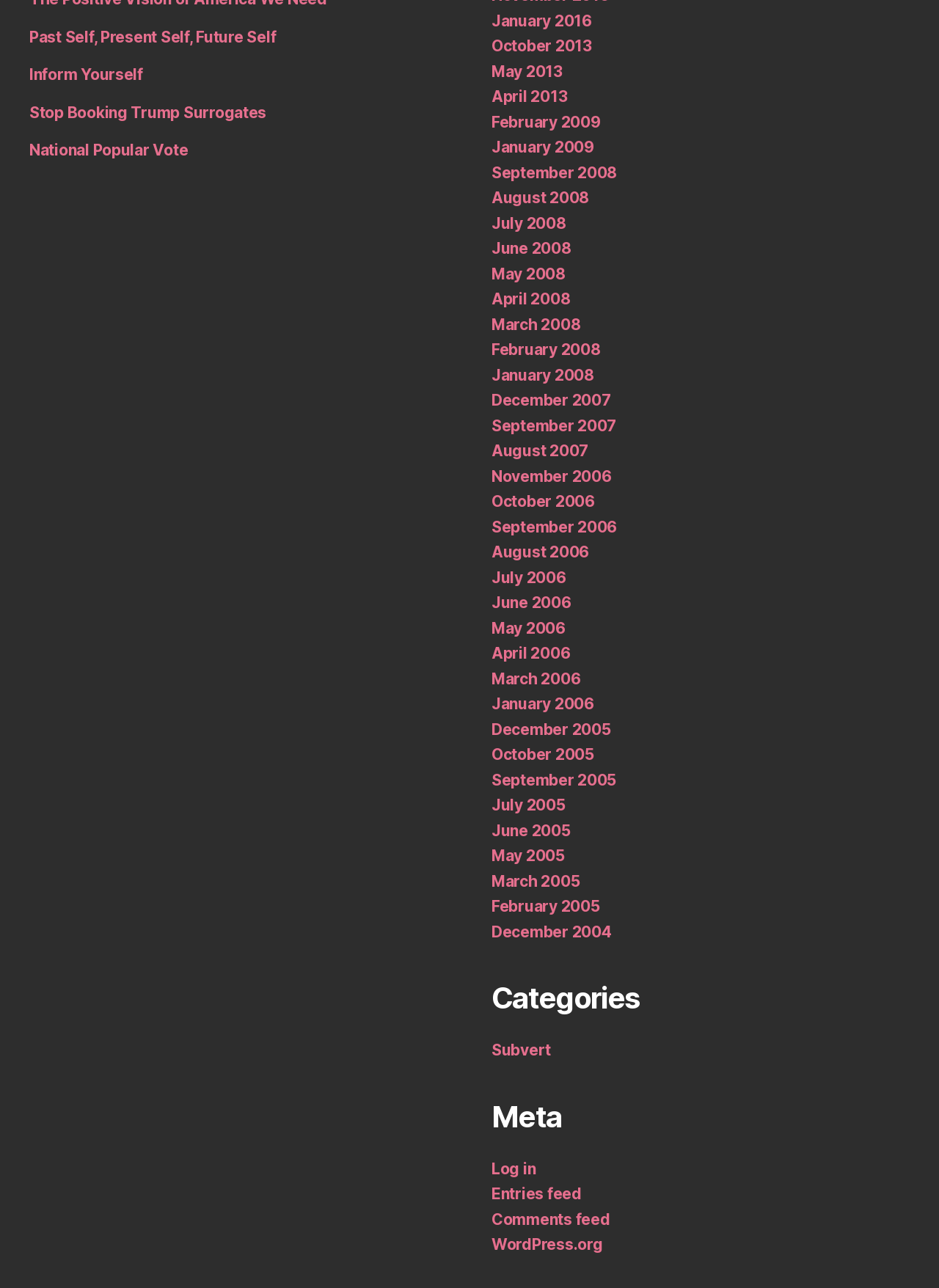What is the position of the 'Inform Yourself' link?
Answer the question with a single word or phrase derived from the image.

Second from the top